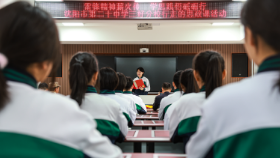Provide a one-word or brief phrase answer to the question:
What is the dominant color of the students' uniforms?

Green and white